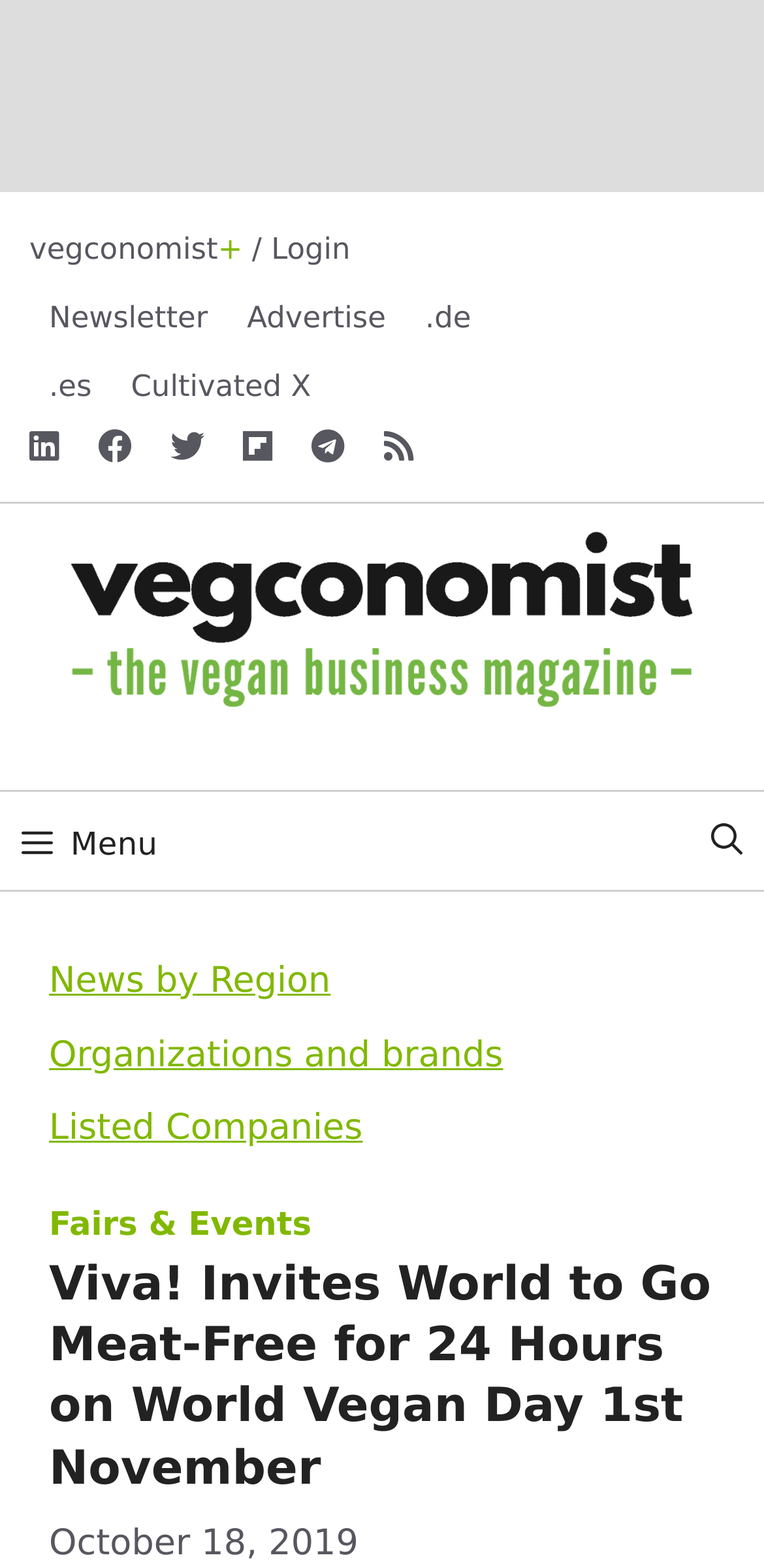Find the bounding box of the element with the following description: "Menu". The coordinates must be four float numbers between 0 and 1, formatted as [left, top, right, bottom].

[0.008, 0.525, 0.227, 0.547]